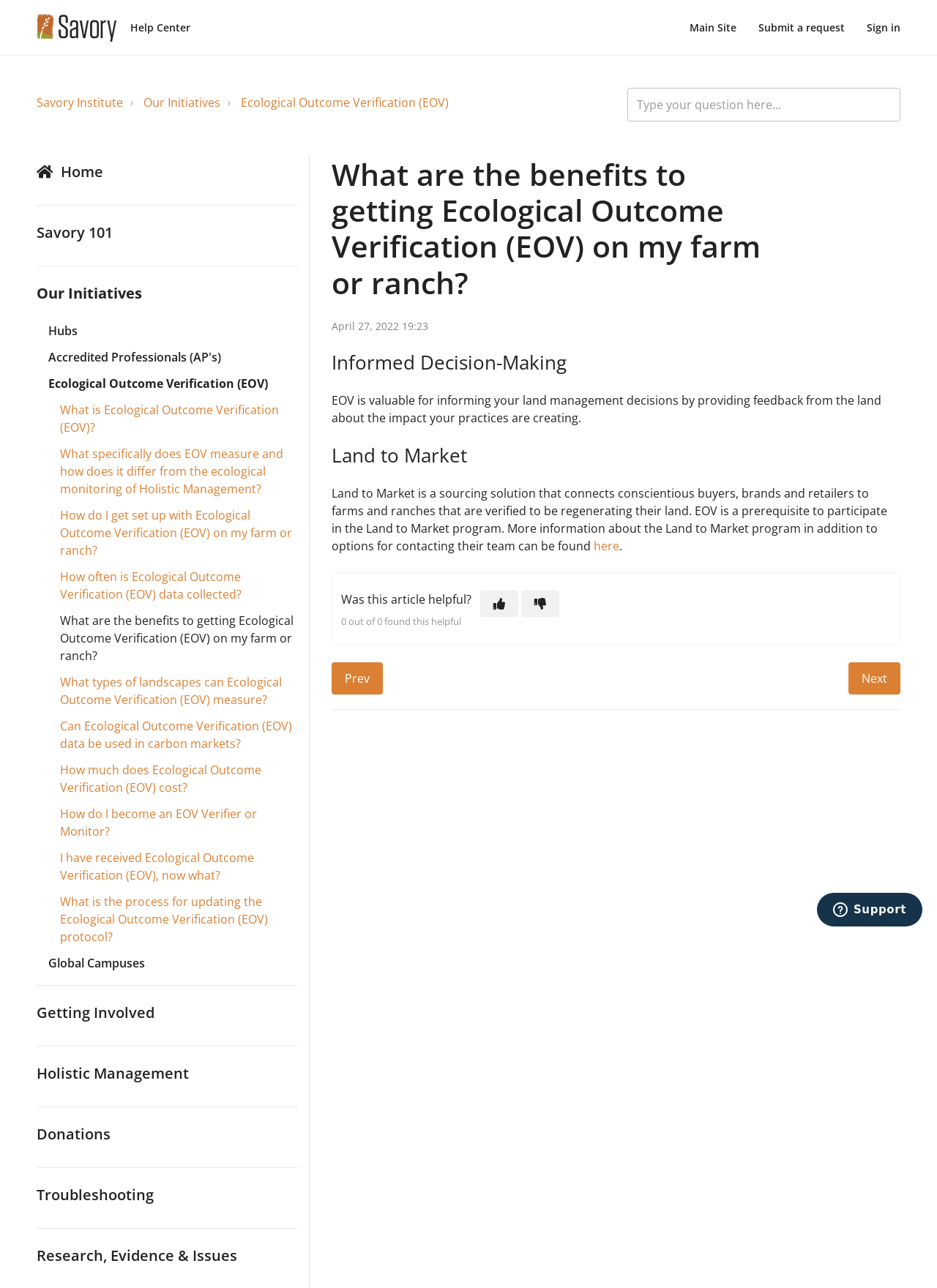Identify the bounding box coordinates for the element you need to click to achieve the following task: "Search for something". Provide the bounding box coordinates as four float numbers between 0 and 1, in the form [left, top, right, bottom].

[0.669, 0.068, 0.961, 0.094]